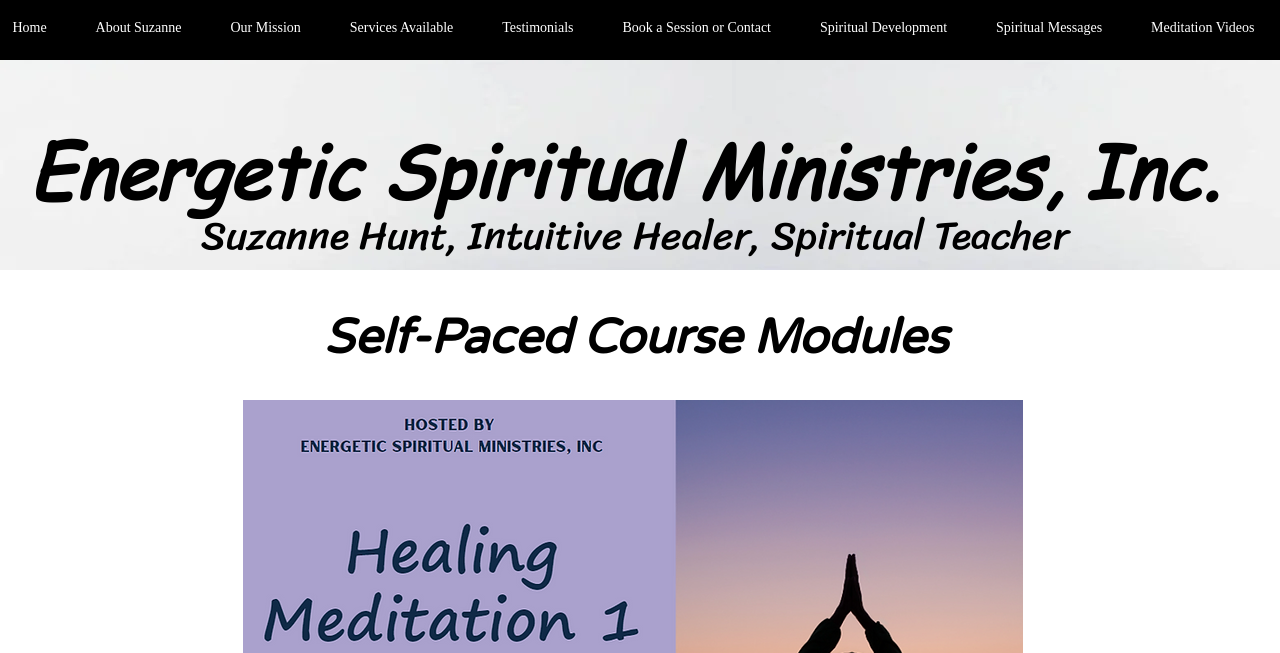Give a one-word or one-phrase response to the question:
How many links are available in the top navigation menu?

7